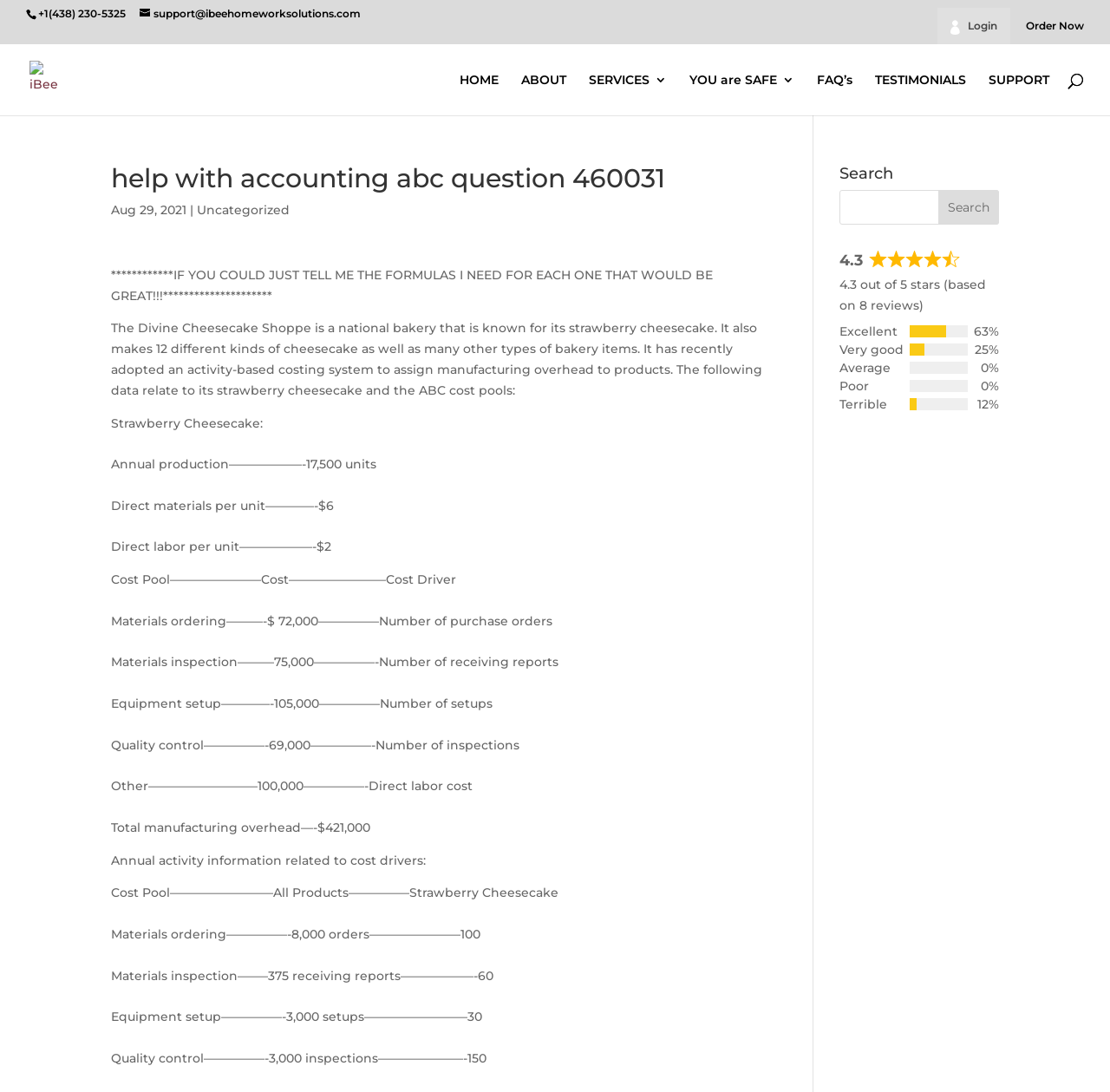Can you determine the bounding box coordinates of the area that needs to be clicked to fulfill the following instruction: "order now"?

[0.924, 0.019, 0.977, 0.036]